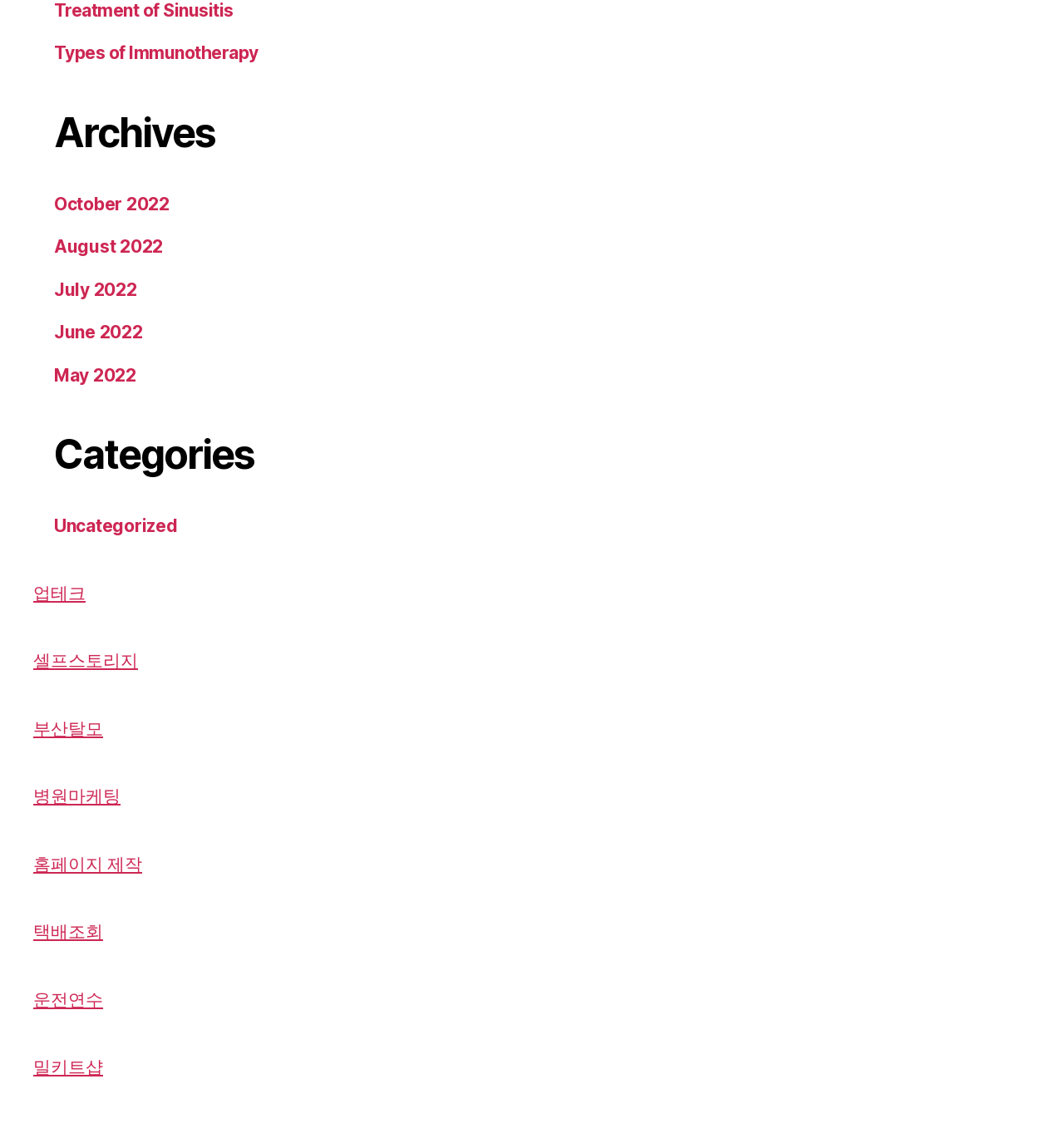From the element description 홈페이지 제작, predict the bounding box coordinates of the UI element. The coordinates must be specified in the format (top-left x, top-left y, bottom-right x, bottom-right y) and should be within the 0 to 1 range.

[0.031, 0.75, 0.134, 0.77]